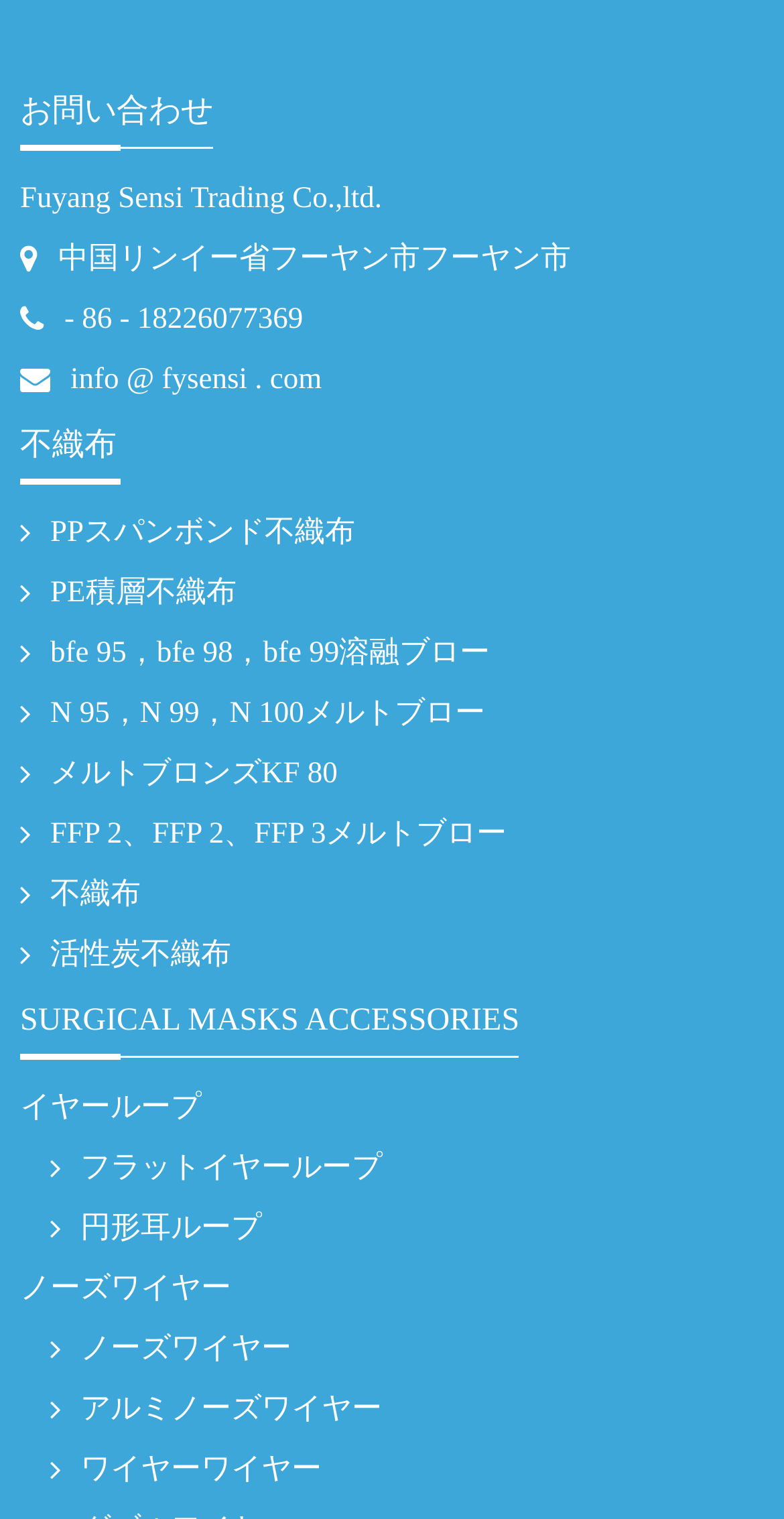What is the location of the company?
Please provide an in-depth and detailed response to the question.

The location of the company can be found in the link with the text '中国リンイー省フーヤン市フーヤン市' which is located at the top of the webpage, indicating that the company is located in Fuyang City, Anhui Province, China.